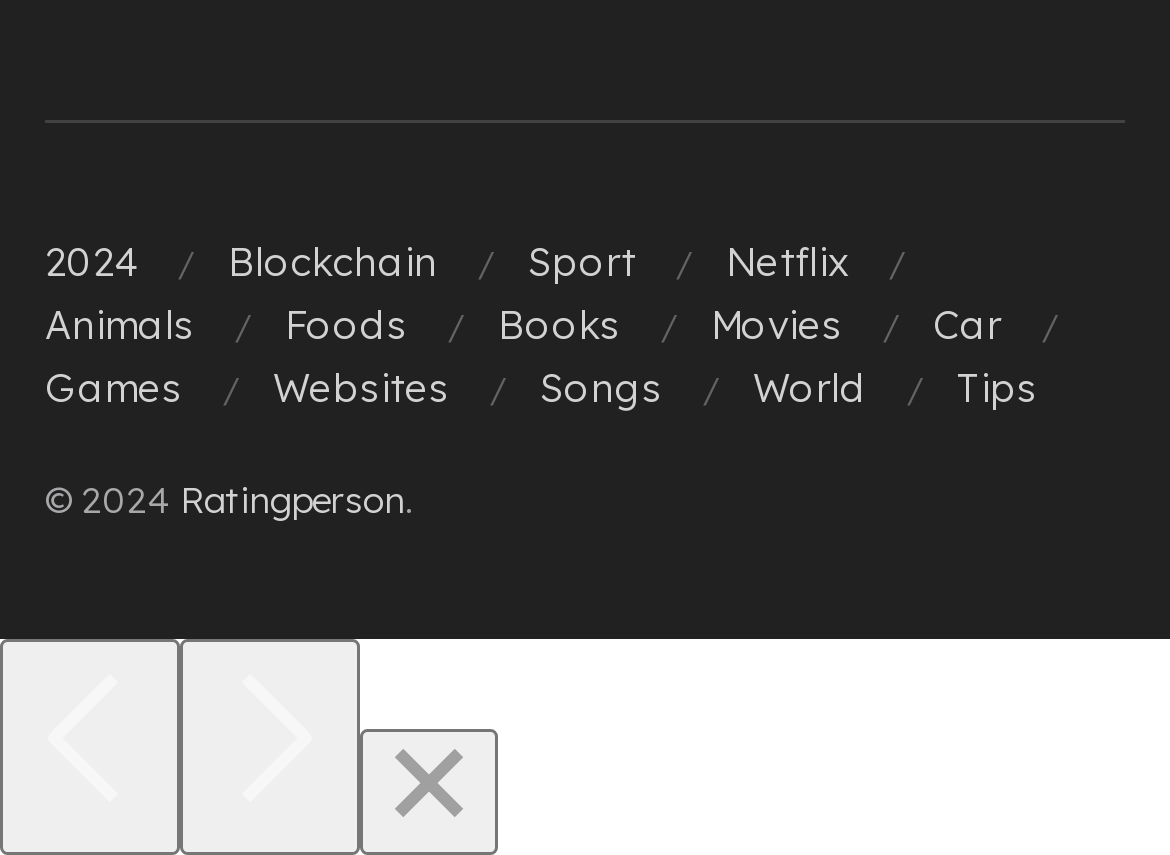Provide the bounding box coordinates of the HTML element described by the text: "Foods". The coordinates should be in the format [left, top, right, bottom] with values between 0 and 1.

[0.244, 0.349, 0.349, 0.405]